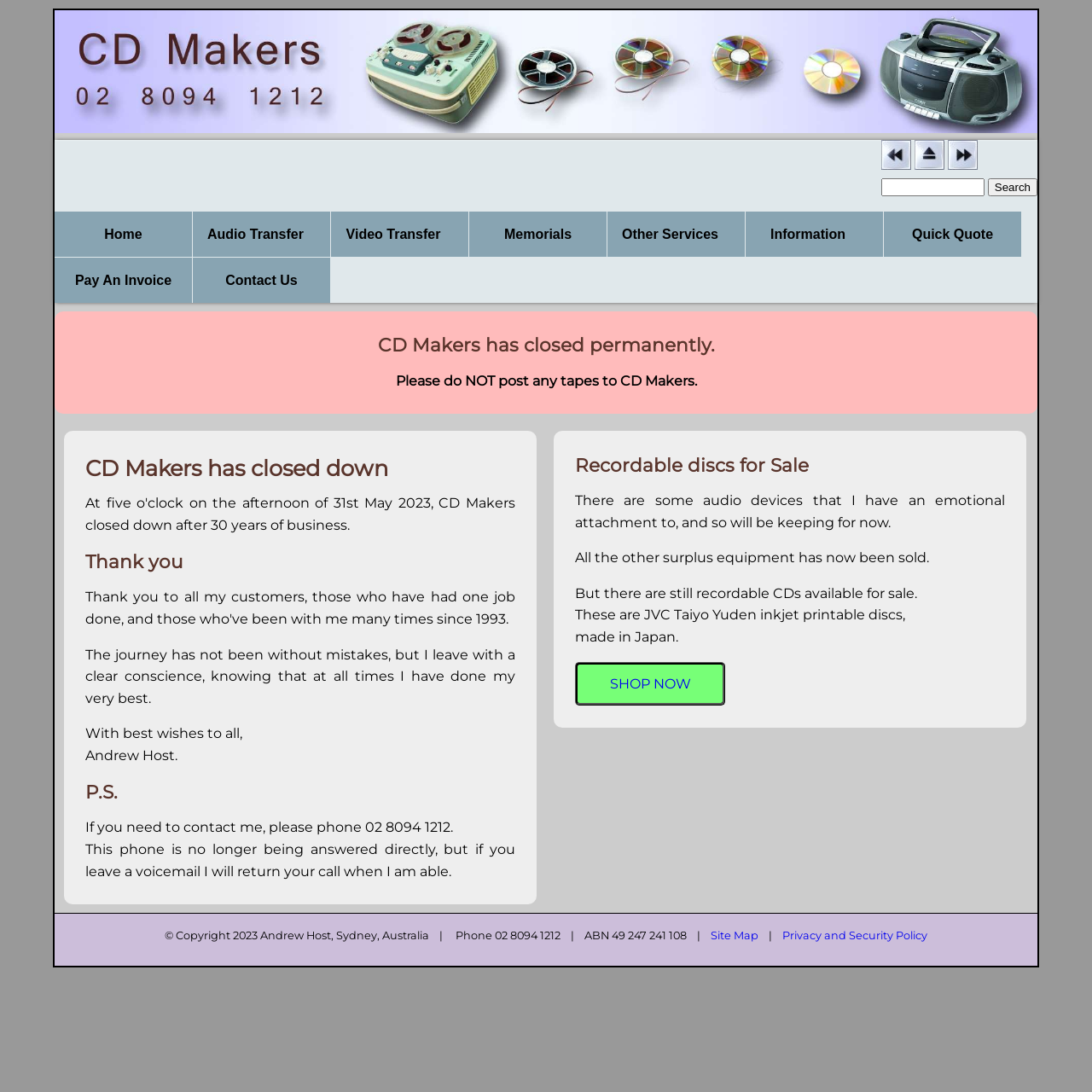Using the provided element description: "value="Search"", identify the bounding box coordinates. The coordinates should be four floats between 0 and 1 in the order [left, top, right, bottom].

[0.905, 0.163, 0.95, 0.18]